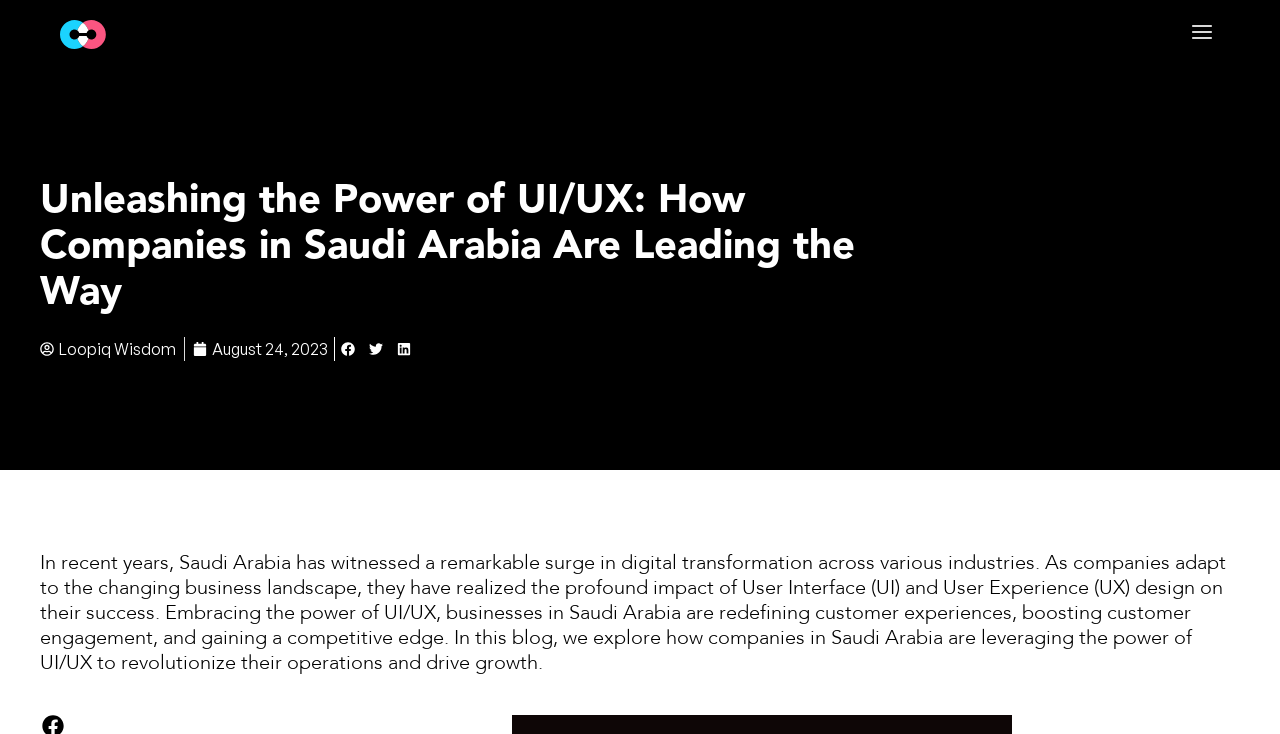What is the name of the studio behind this blog?
Provide an in-depth and detailed answer to the question.

The name of the studio behind this blog is Loopiq Studio, which is mentioned in the top-left corner of the webpage, along with a link to the studio's website.